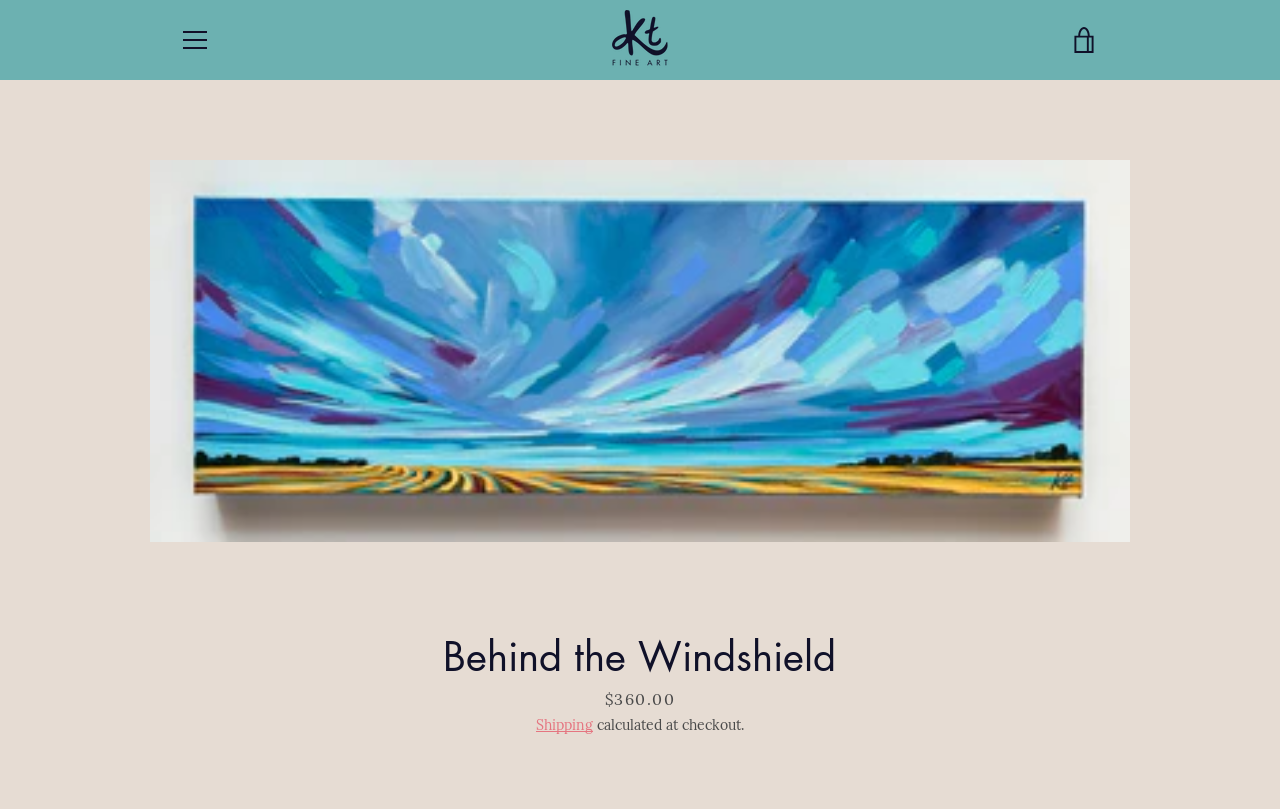What is the purpose of the link 'Shipping'?
Refer to the image and give a detailed answer to the query.

The purpose of the link 'Shipping' can be inferred from the StaticText element next to it, which says 'calculated at checkout.', indicating that the link is used to calculate shipping costs at checkout.